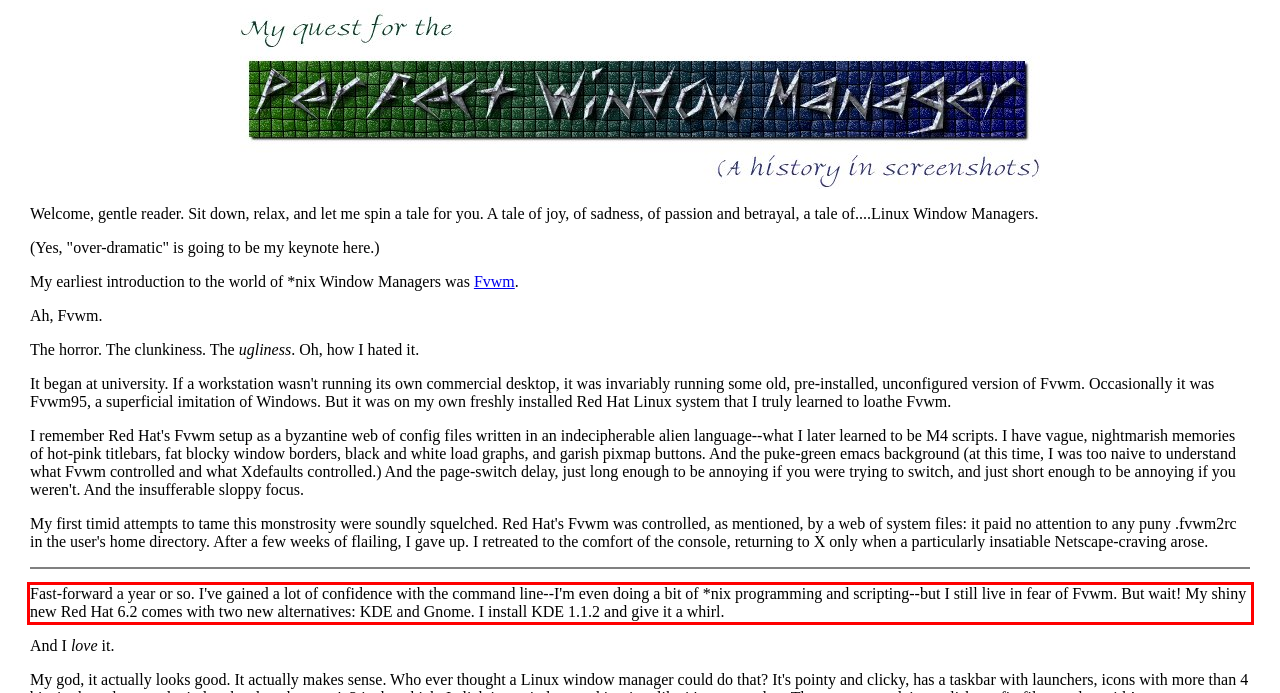Extract and provide the text found inside the red rectangle in the screenshot of the webpage.

Fast-forward a year or so. I've gained a lot of confidence with the command line--I'm even doing a bit of *nix programming and scripting--but I still live in fear of Fvwm. But wait! My shiny new Red Hat 6.2 comes with two new alternatives: KDE and Gnome. I install KDE 1.1.2 and give it a whirl.